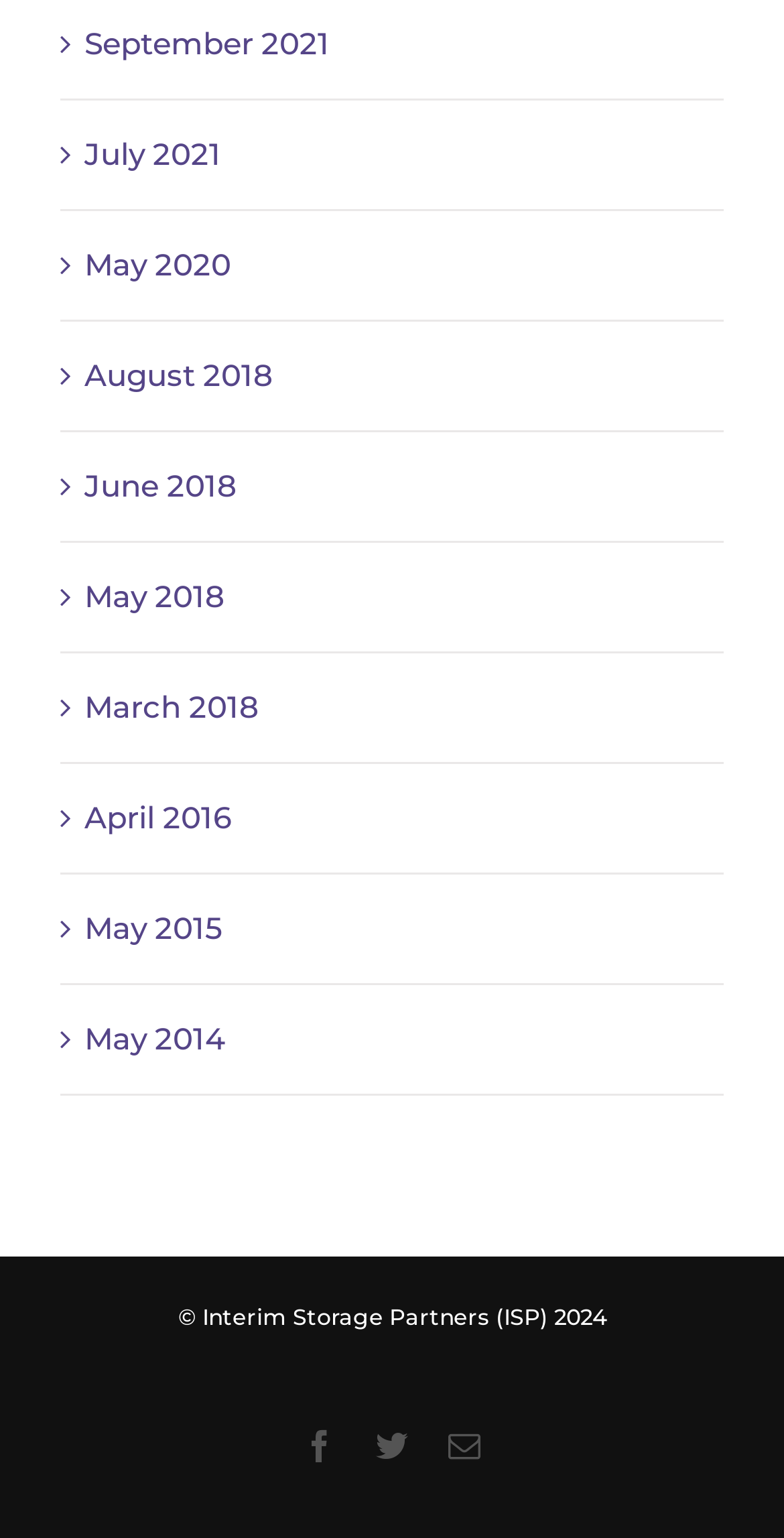Can you specify the bounding box coordinates of the area that needs to be clicked to fulfill the following instruction: "Learn about 'Corporate film production'"?

None